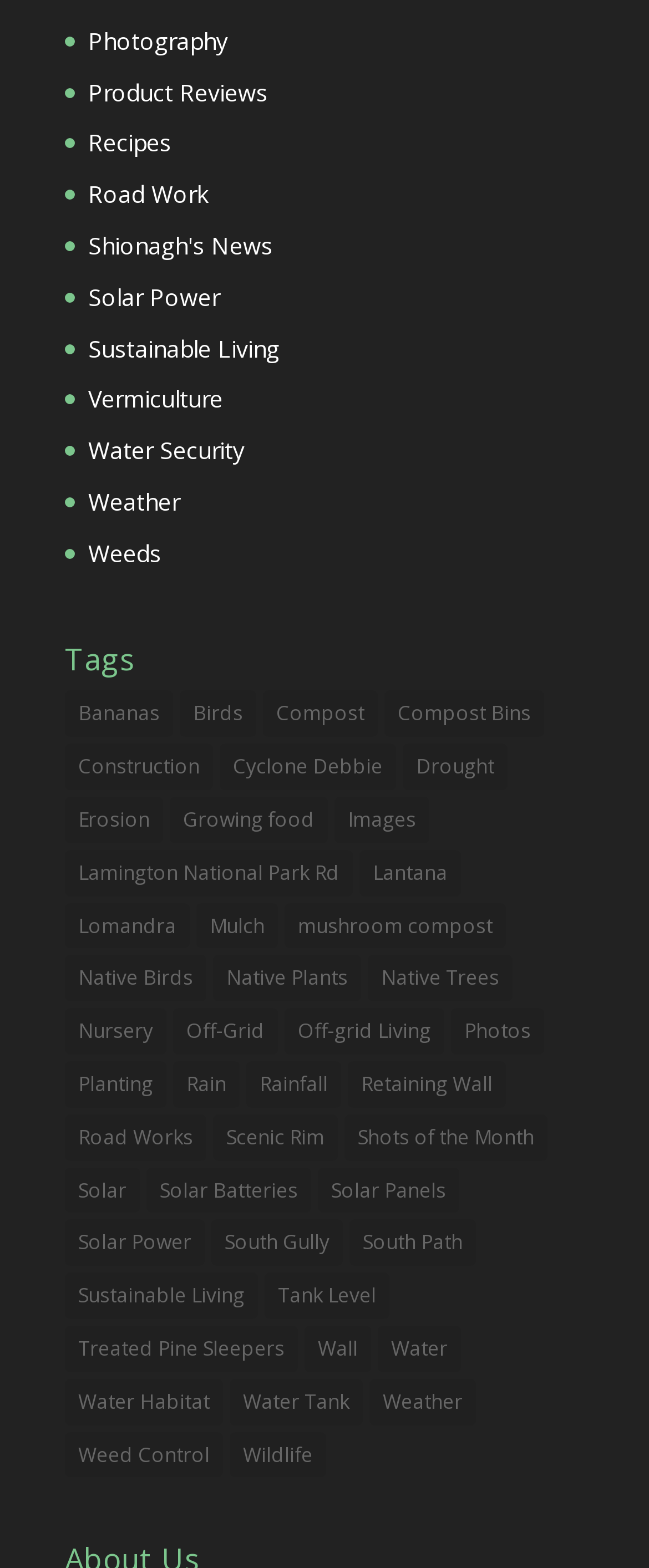Is there a tag related to 'Solar Power' on this webpage?
Relying on the image, give a concise answer in one word or a brief phrase.

Yes